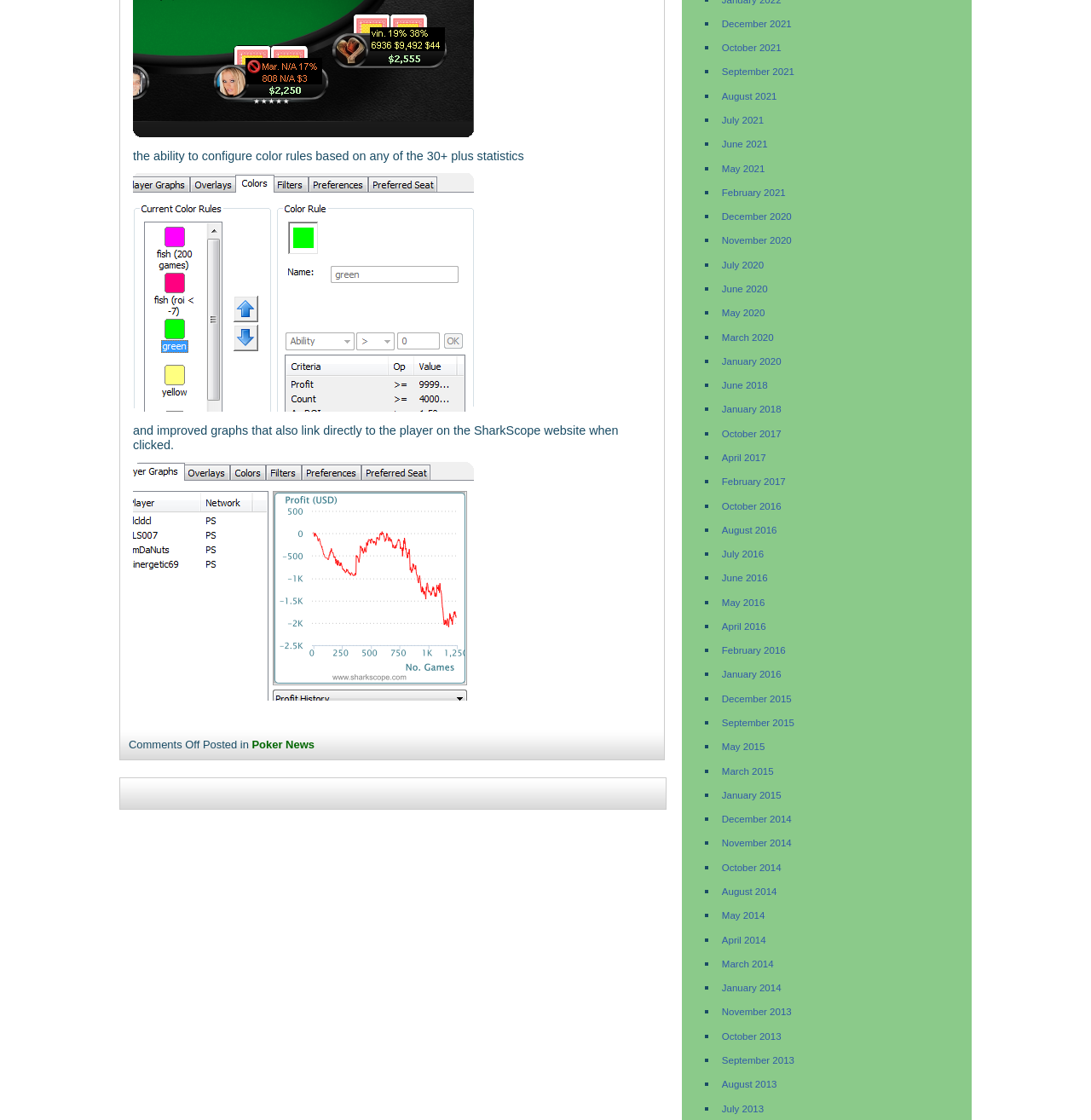Kindly respond to the following question with a single word or a brief phrase: 
What is the main topic of this webpage?

Poker News